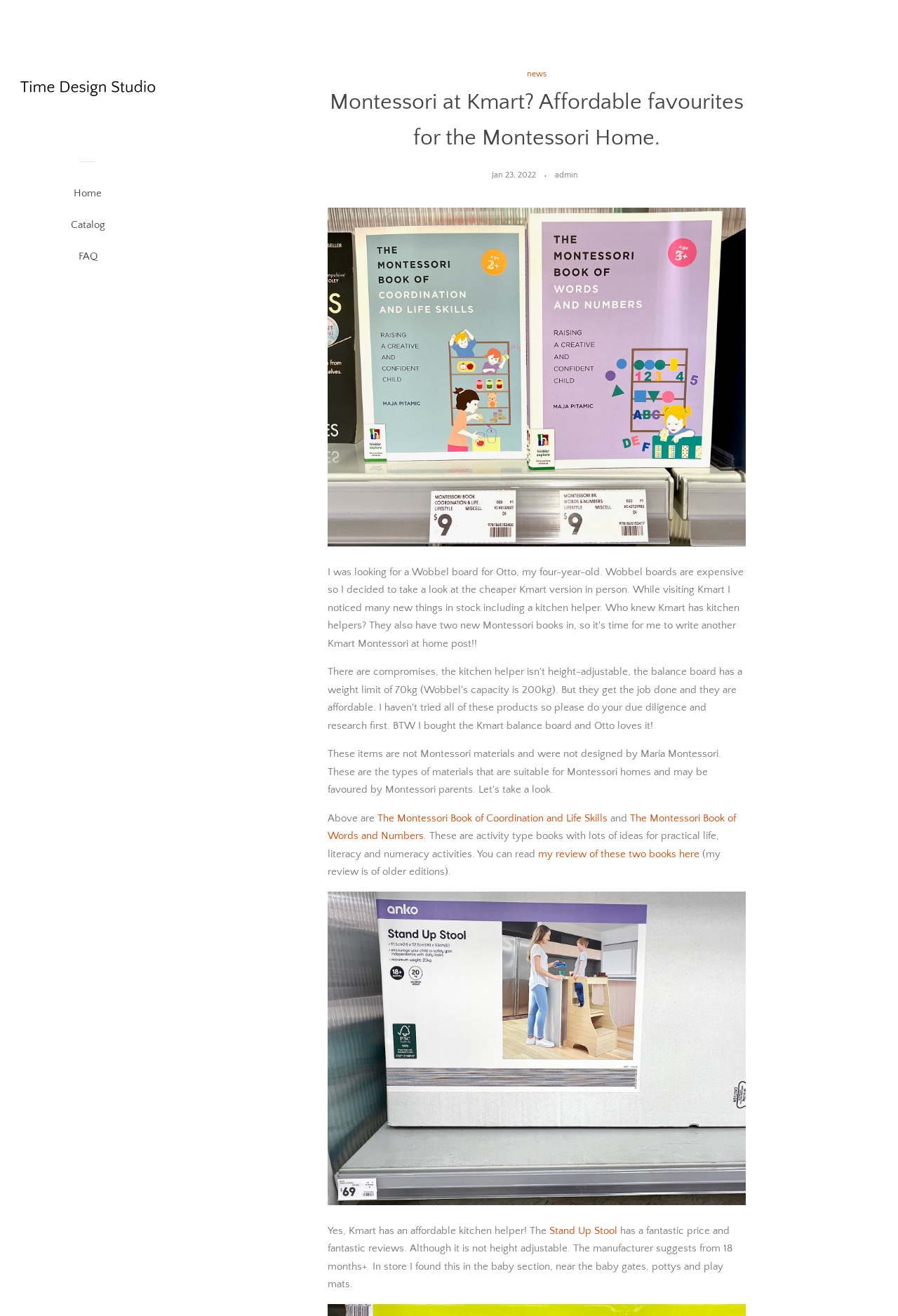Please answer the following question using a single word or phrase: 
Where is the Stand Up Stool located in the store?

Baby section